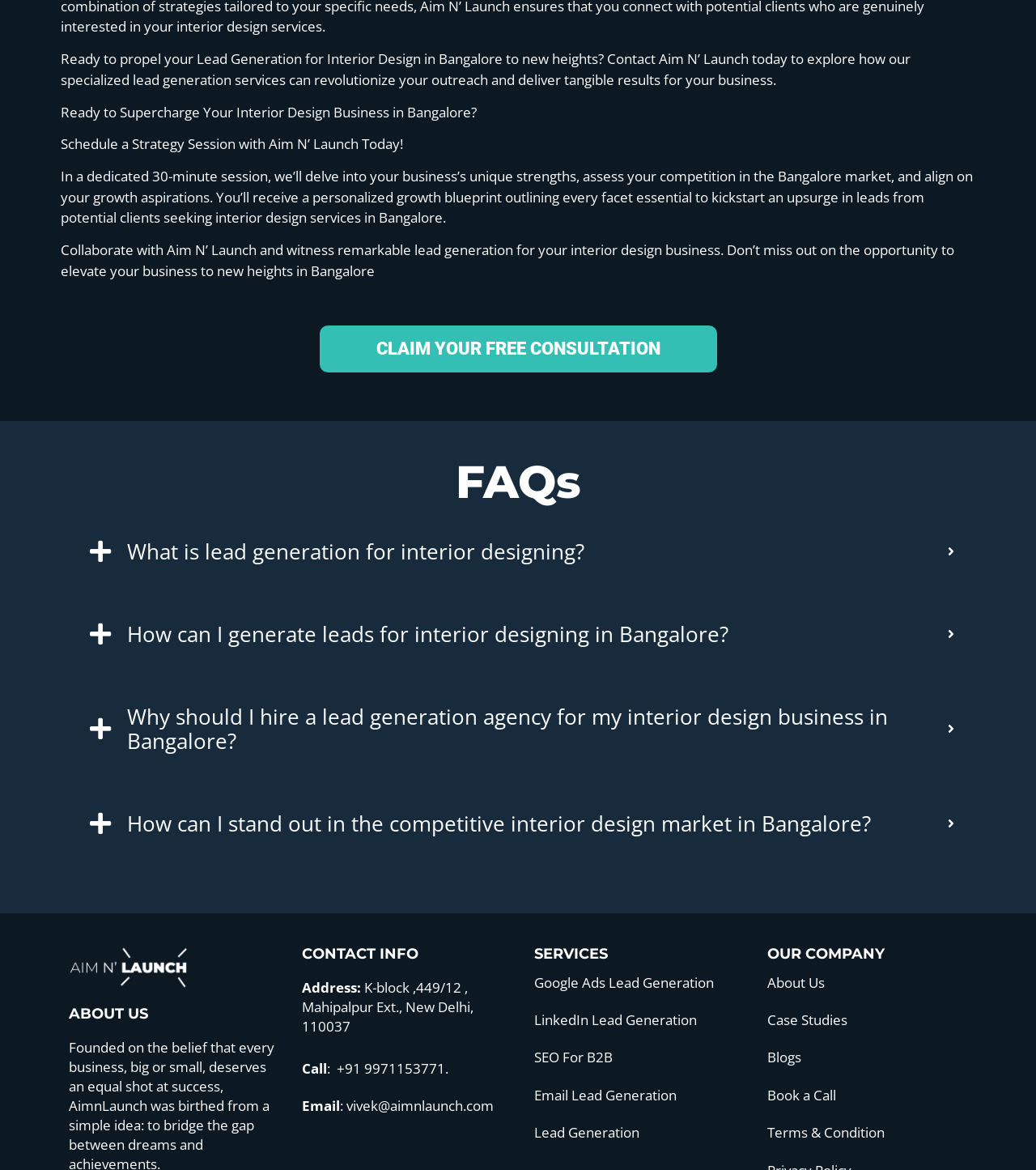What is the name of the company mentioned on the webpage?
Look at the image and respond with a one-word or short phrase answer.

Aim N' Launch